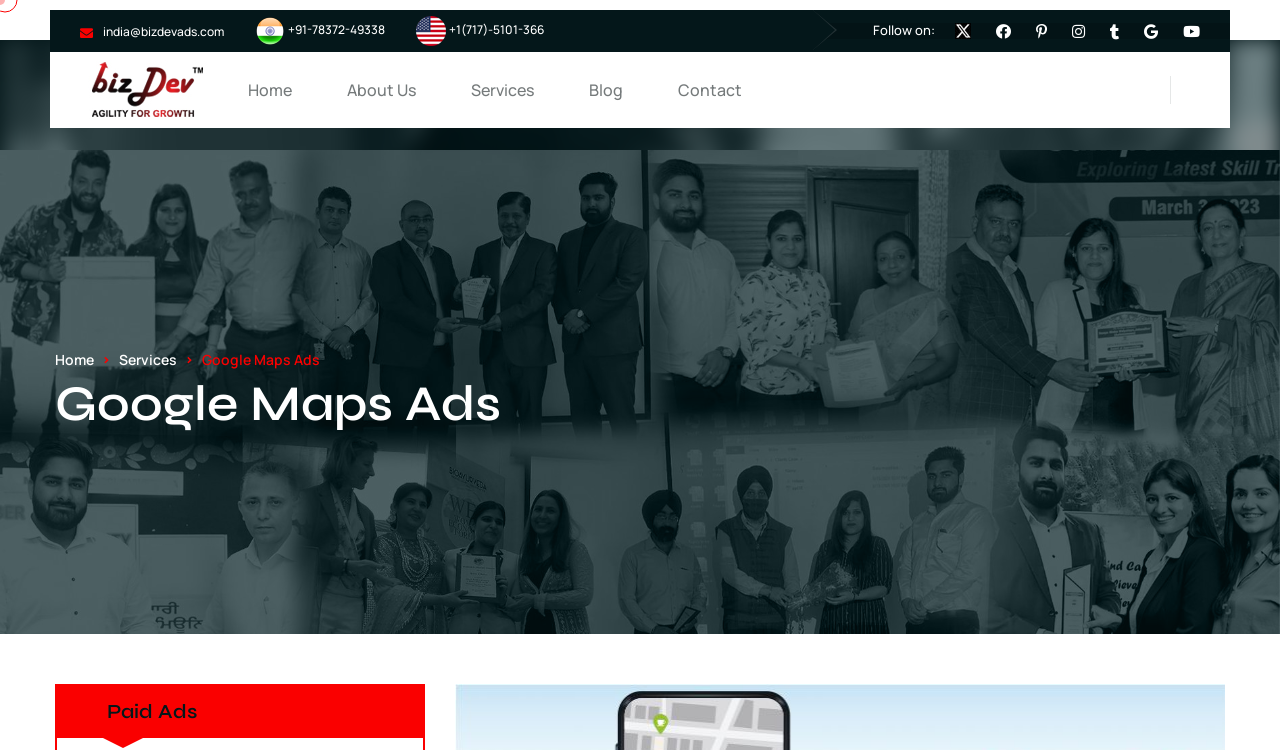Could you indicate the bounding box coordinates of the region to click in order to complete this instruction: "Follow us on Twitter".

[0.746, 0.031, 0.759, 0.052]